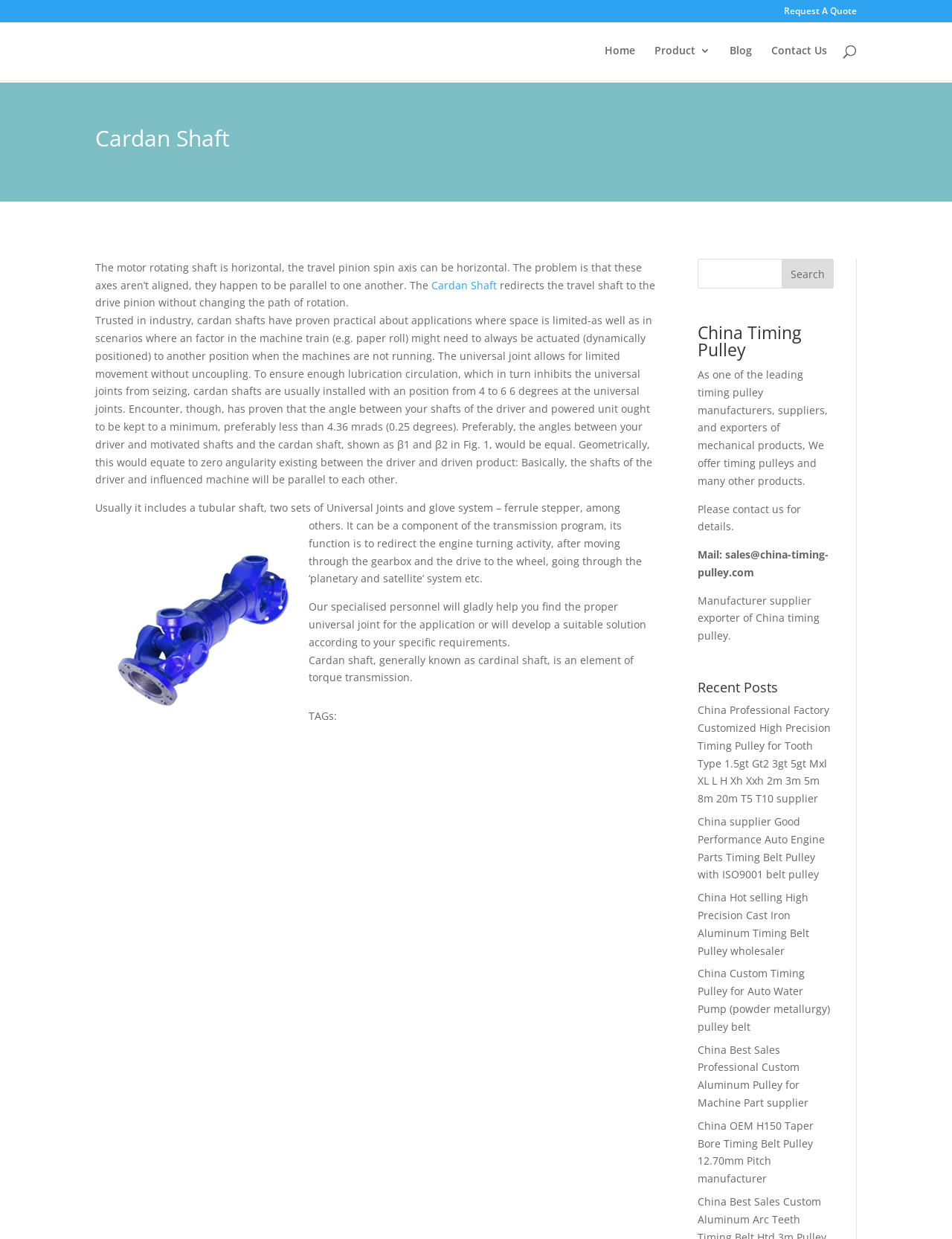What is the main product of this website?
Use the image to answer the question with a single word or phrase.

Timing Pulley